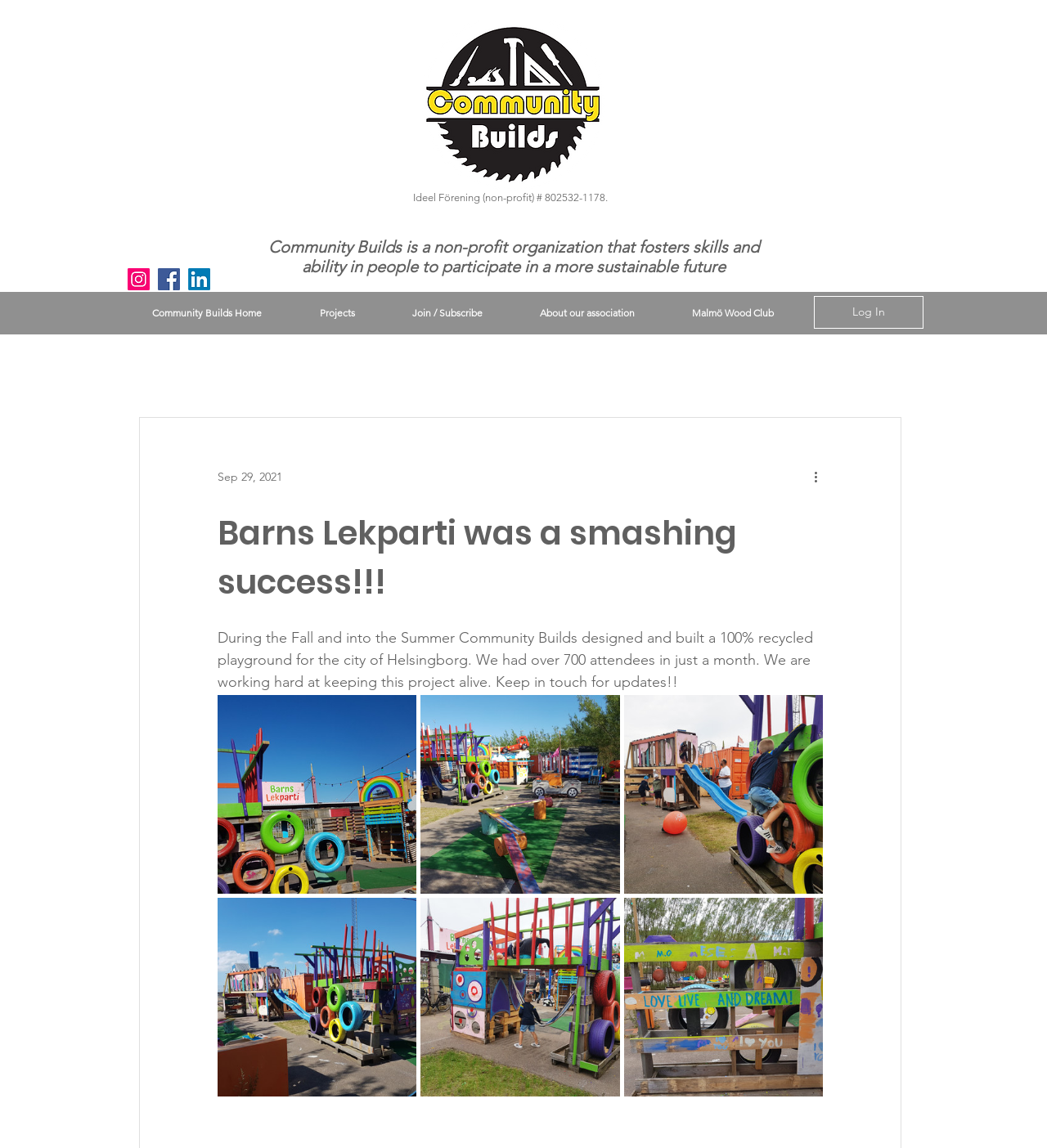What type of organization is Community Builds?
Please interpret the details in the image and answer the question thoroughly.

I found the answer by reading the text 'Community Builds is a non-profit organization...' which indicates that Community Builds is a non-profit organization.